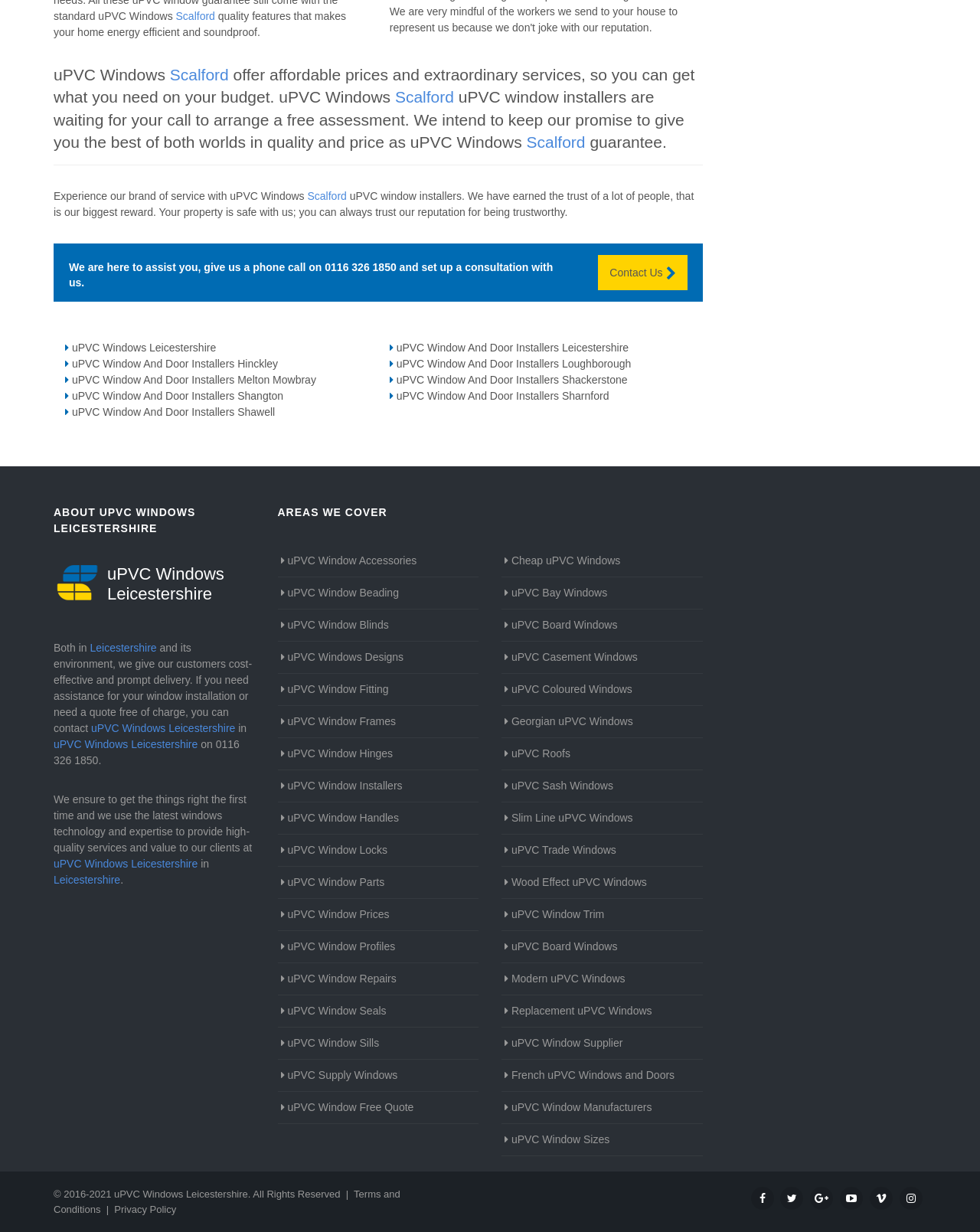Provide the bounding box coordinates of the area you need to click to execute the following instruction: "Get a quote for uPVC window installation".

[0.055, 0.599, 0.244, 0.622]